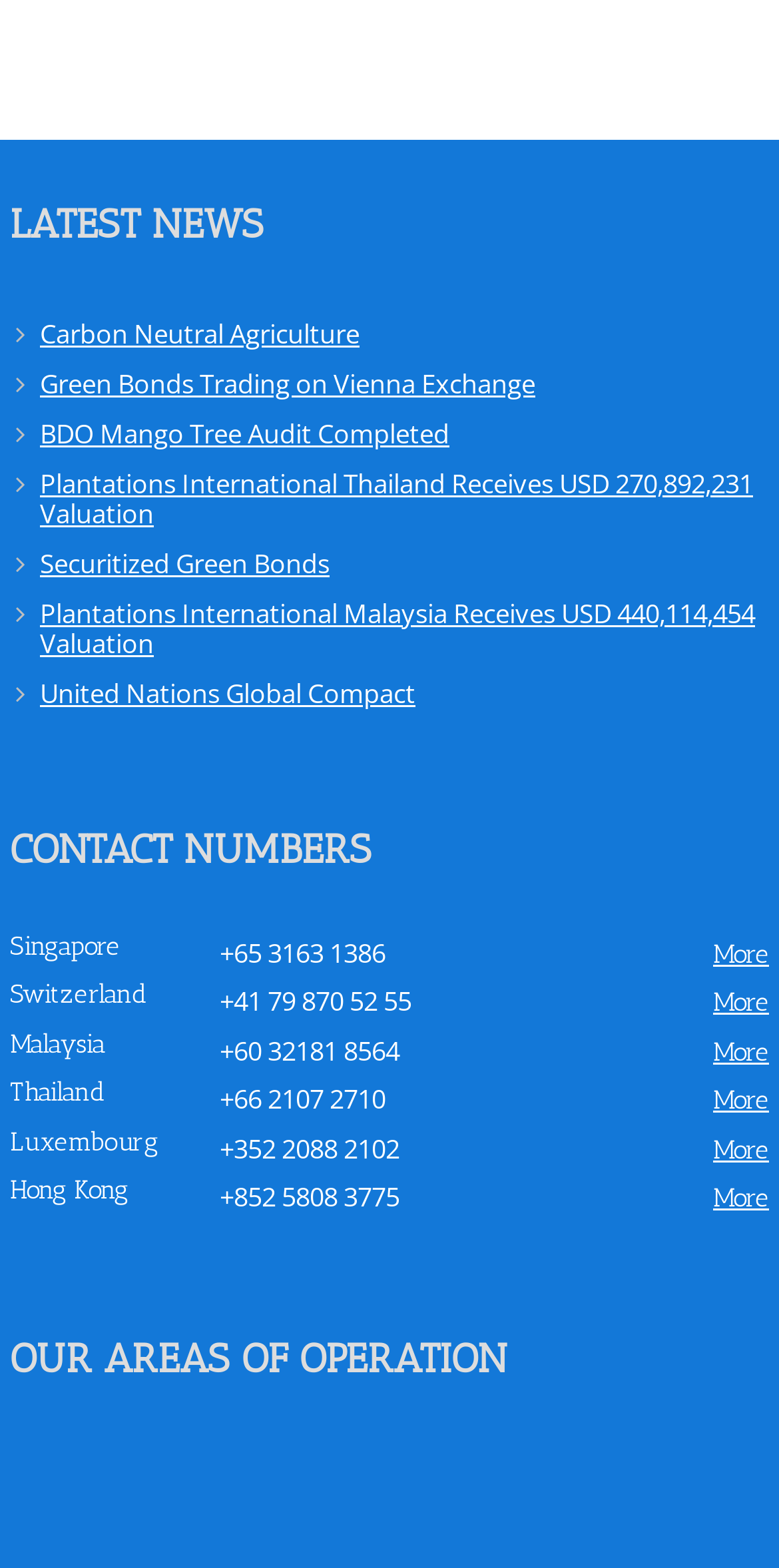Determine the bounding box coordinates of the region I should click to achieve the following instruction: "Go to 'United Nations Global Compact'". Ensure the bounding box coordinates are four float numbers between 0 and 1, i.e., [left, top, right, bottom].

[0.051, 0.442, 0.987, 0.474]